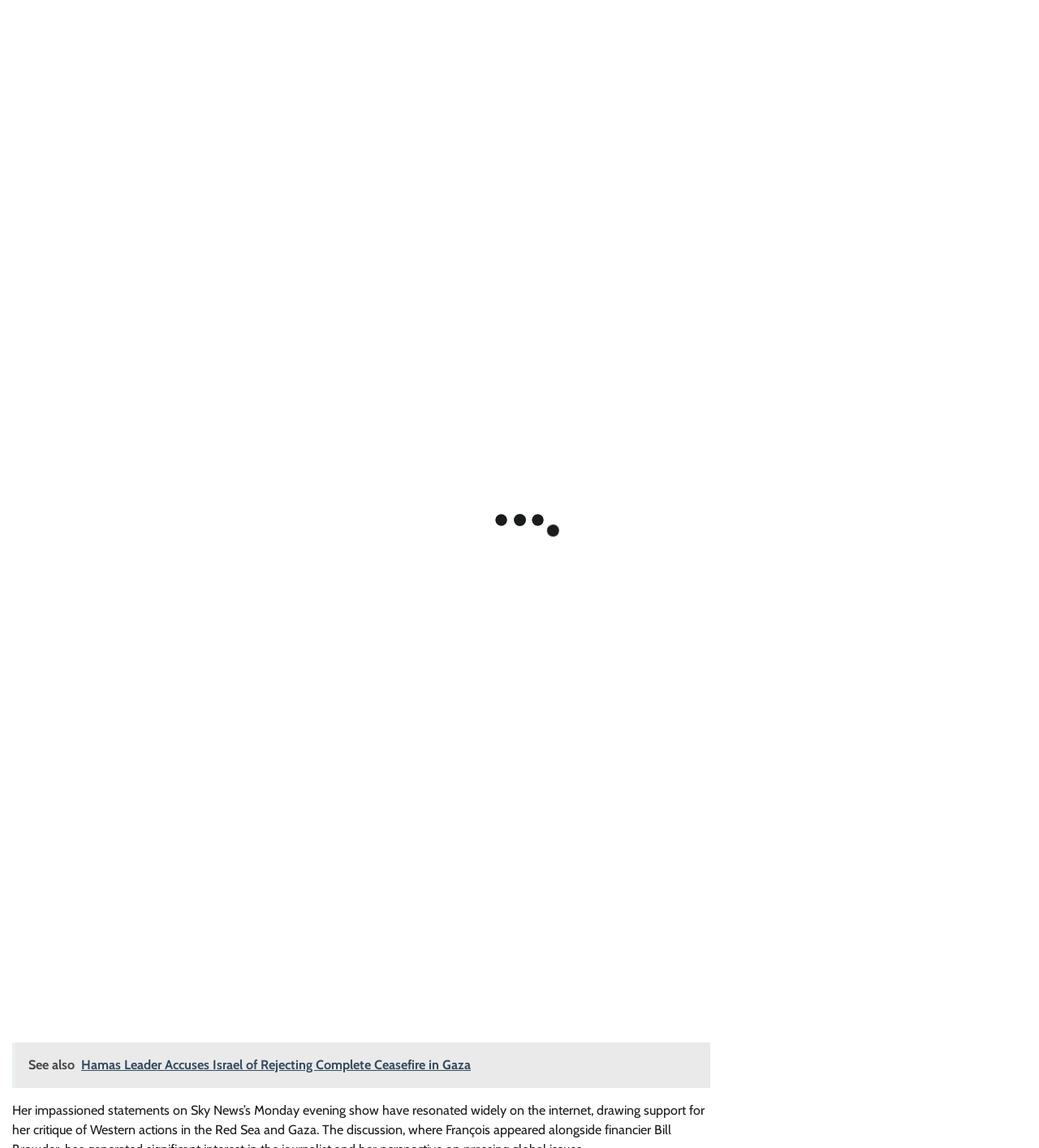Please analyze the image and provide a thorough answer to the question:
What is the name of the news website?

The name of the news website can be found at the top of the webpage, where it says 'Read.pk'. This indicates that the news website is Read.pk.